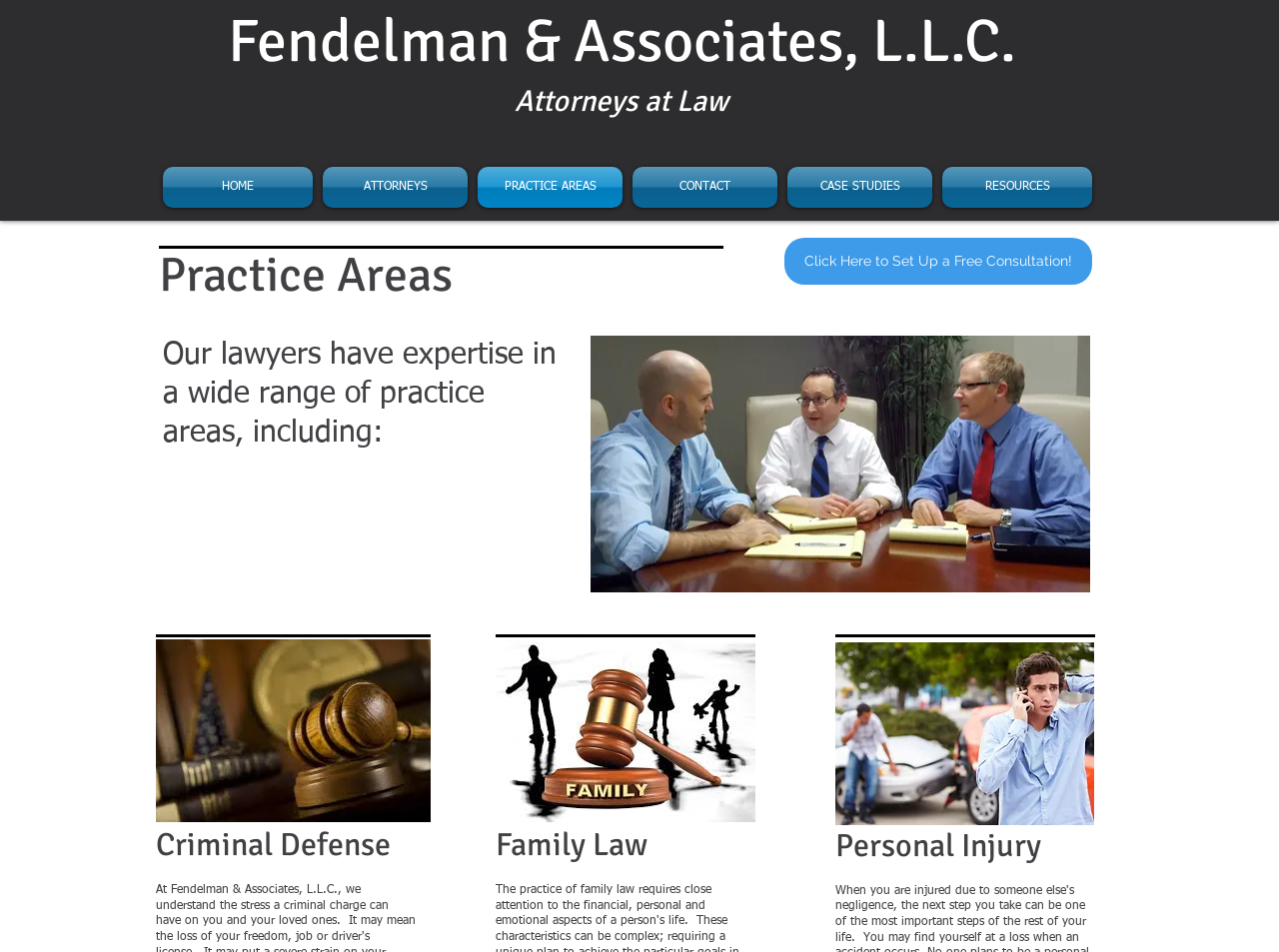Please identify the bounding box coordinates of the area that needs to be clicked to fulfill the following instruction: "Click on the 'CONTACT' link."

[0.491, 0.175, 0.612, 0.218]